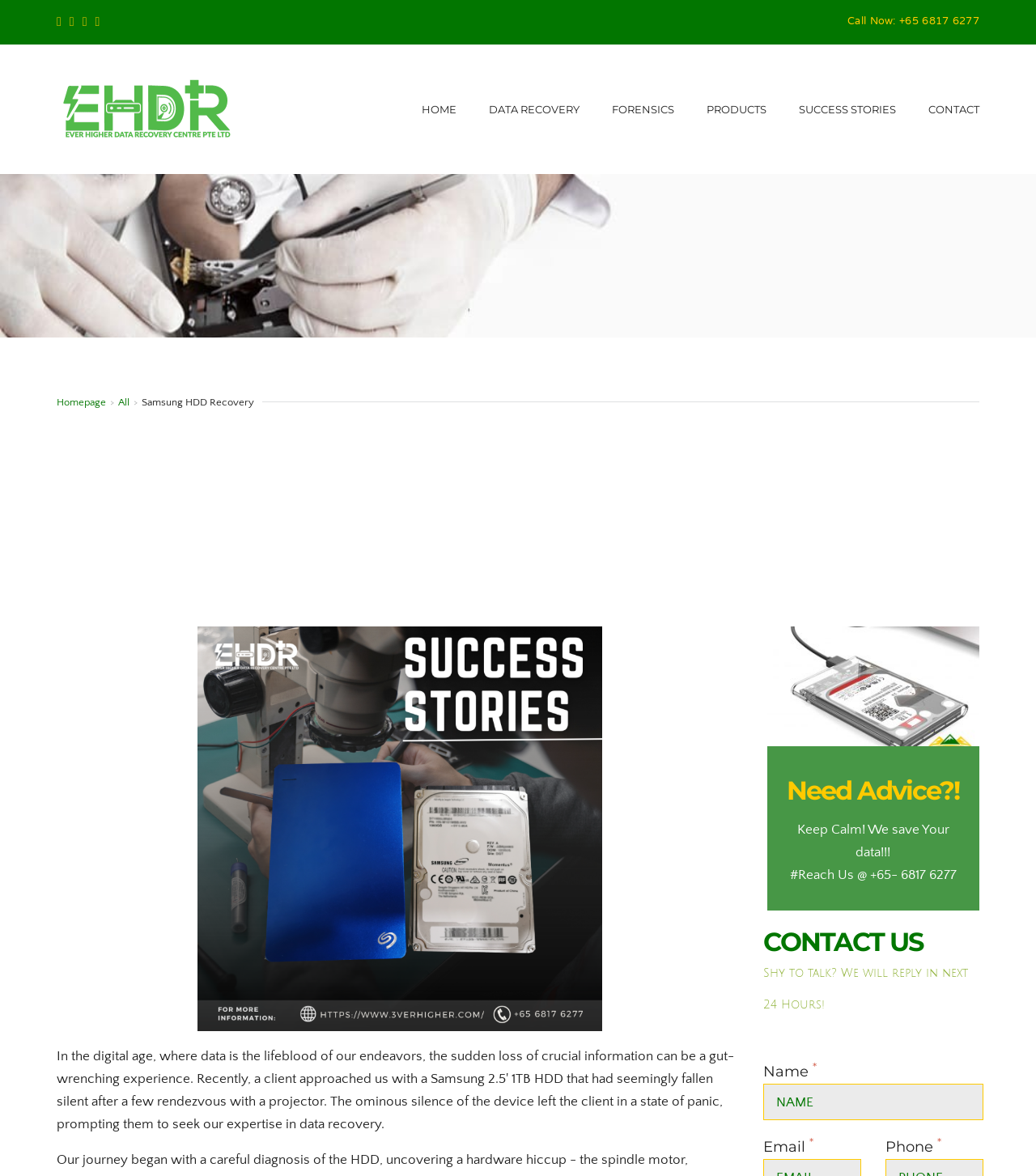Please identify the bounding box coordinates of the element that needs to be clicked to execute the following command: "Fill in the Name field". Provide the bounding box using four float numbers between 0 and 1, formatted as [left, top, right, bottom].

[0.736, 0.922, 0.949, 0.953]